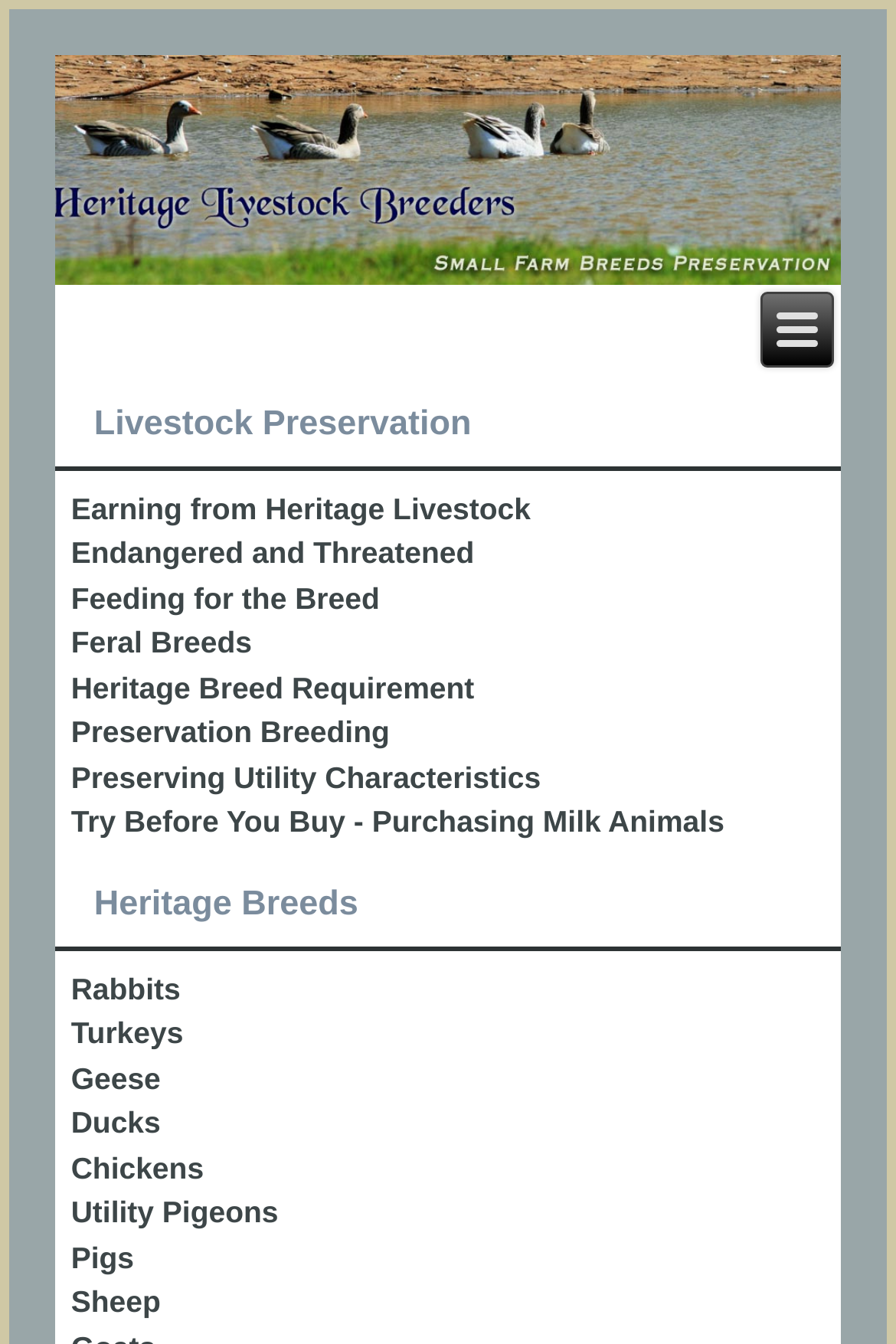Calculate the bounding box coordinates of the UI element given the description: "Preserving Utility Characteristics".

[0.079, 0.566, 0.604, 0.591]